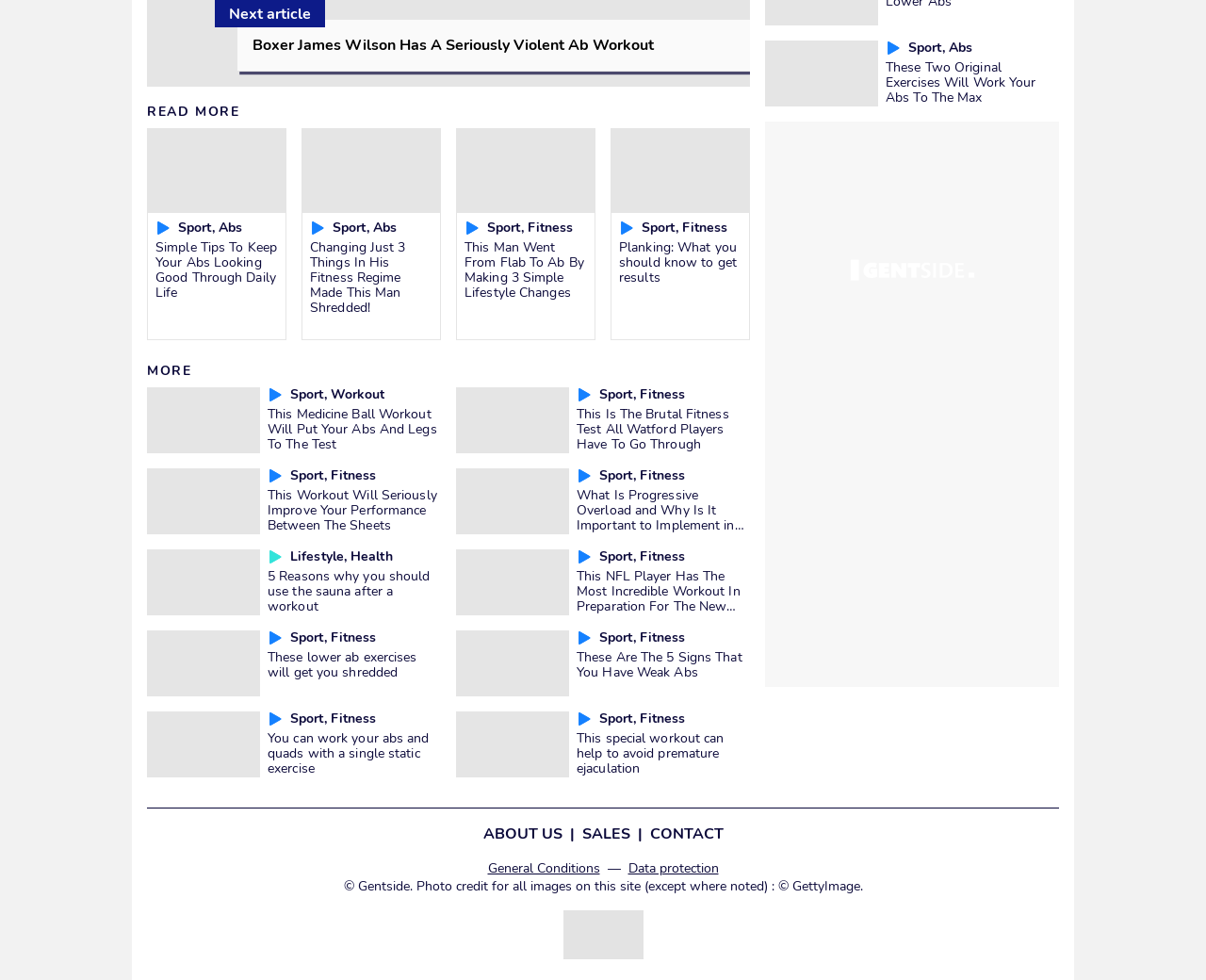Determine the coordinates of the bounding box for the clickable area needed to execute this instruction: "Explore the workout that will improve performance between the sheets".

[0.222, 0.495, 0.362, 0.545]